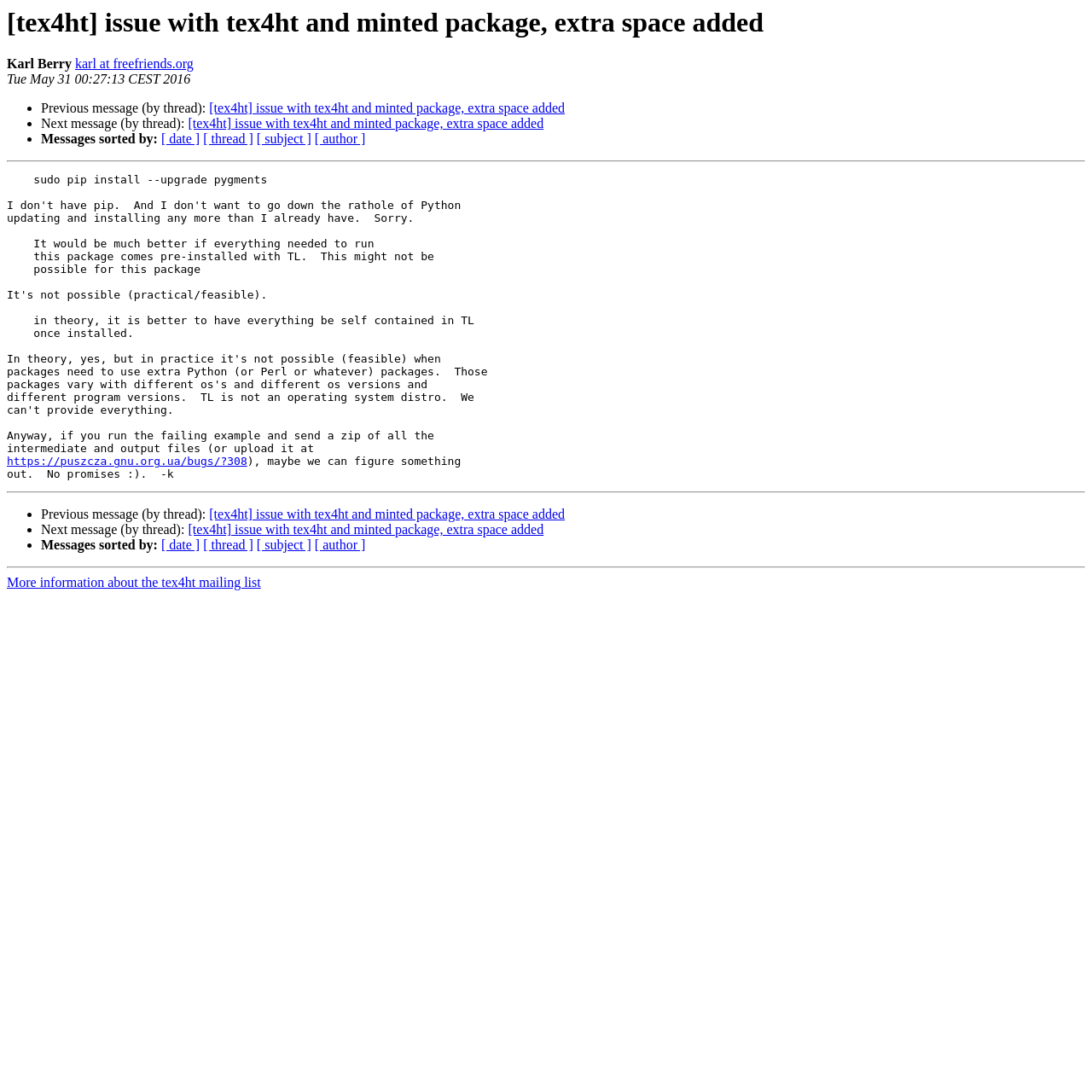Refer to the element description https://puszcza.gnu.org.ua/bugs/?308 and identify the corresponding bounding box in the screenshot. Format the coordinates as (top-left x, top-left y, bottom-right x, bottom-right y) with values in the range of 0 to 1.

[0.006, 0.417, 0.226, 0.428]